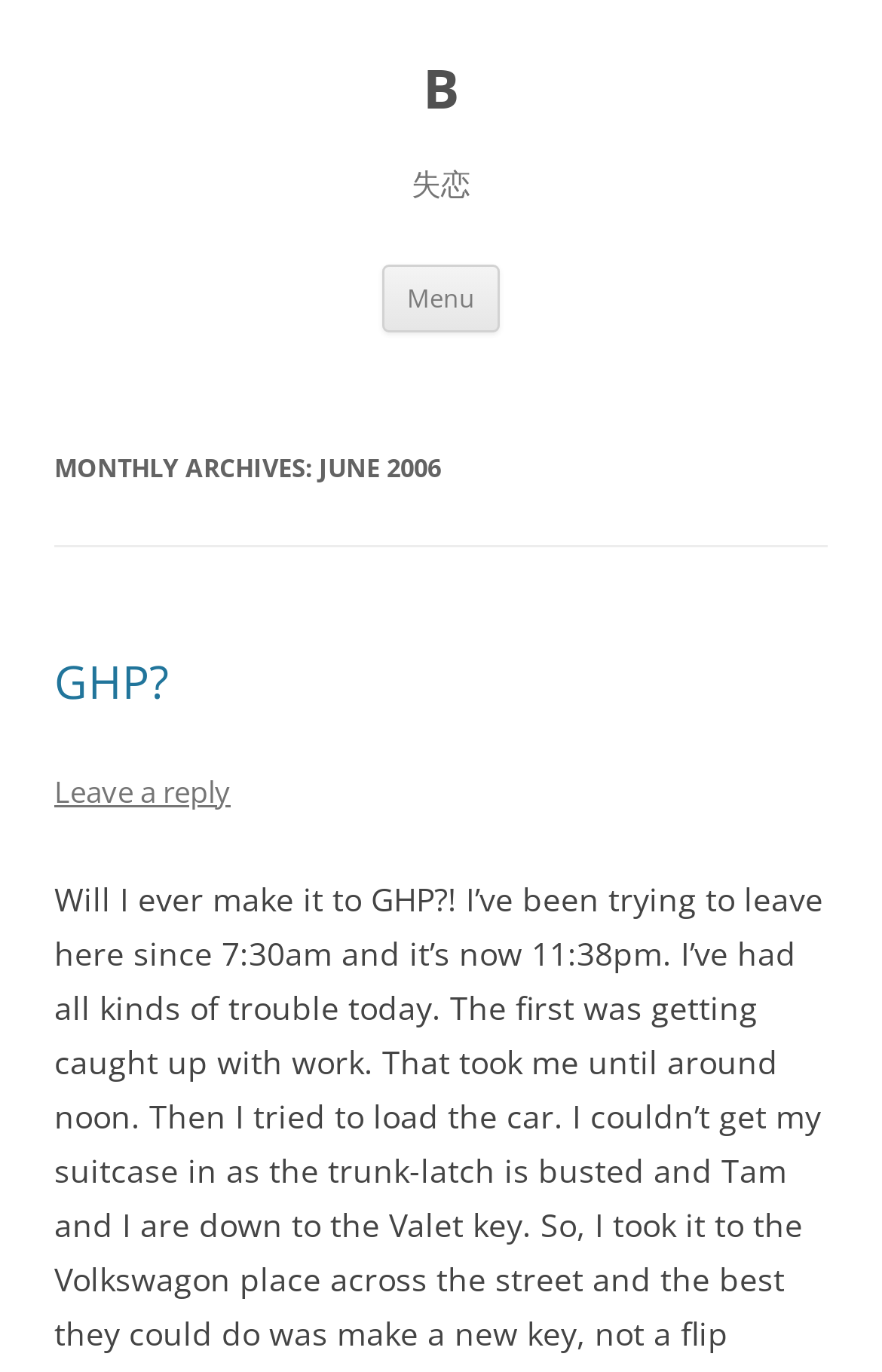What is the first archive title? Analyze the screenshot and reply with just one word or a short phrase.

MONTHLY ARCHIVES: JUNE 2006